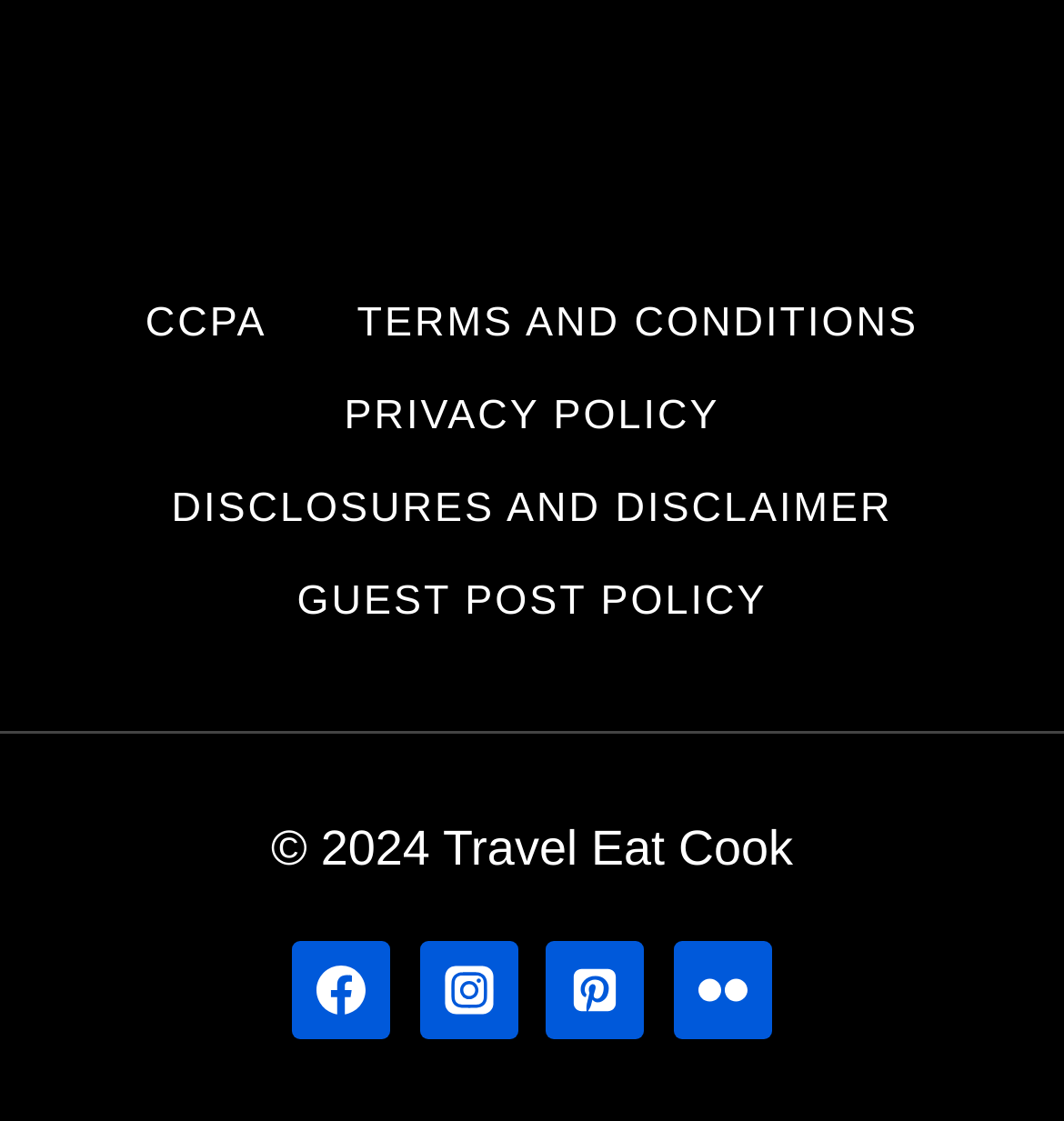Identify the bounding box coordinates of the part that should be clicked to carry out this instruction: "Go to Facebook".

[0.274, 0.838, 0.366, 0.926]